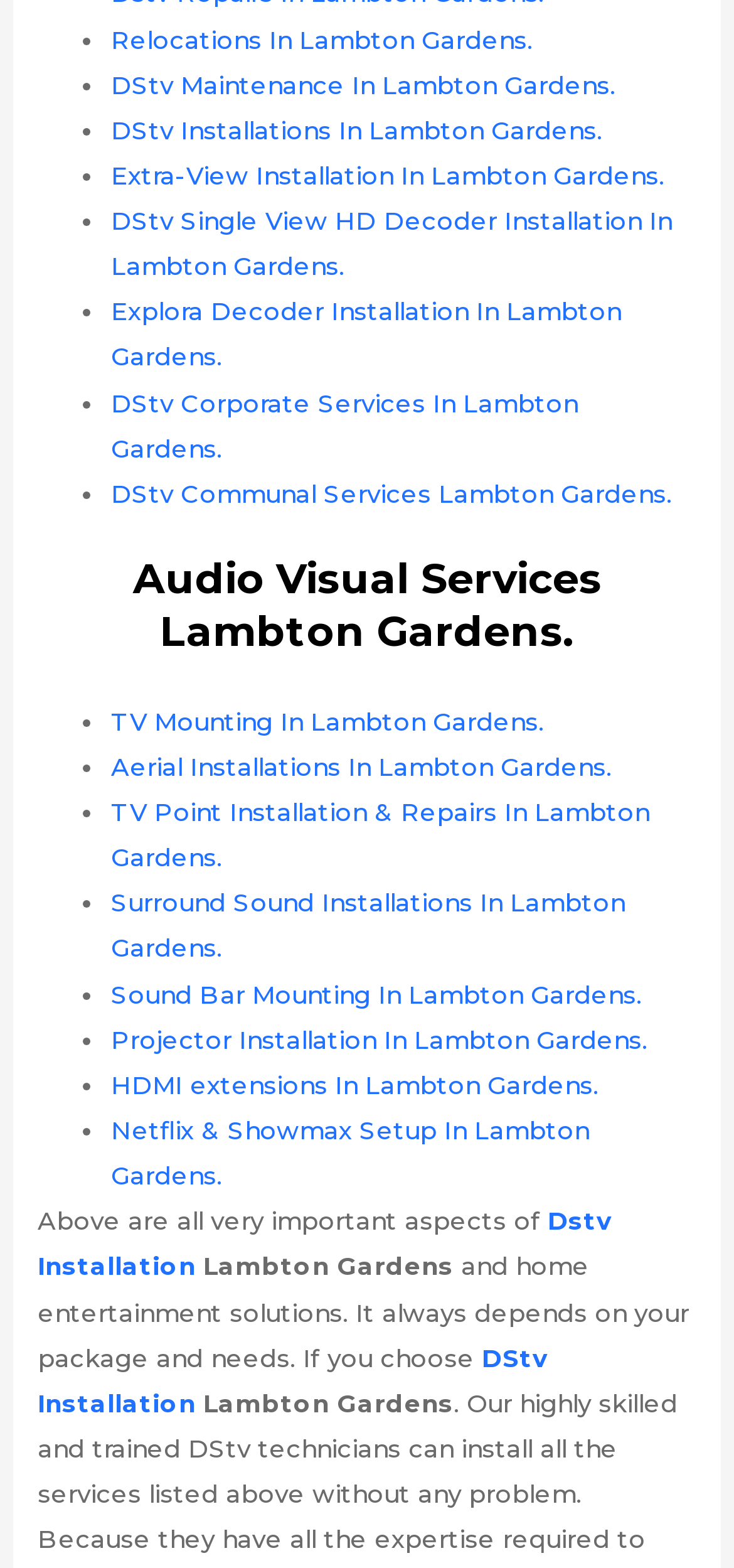Please determine the bounding box coordinates of the element's region to click in order to carry out the following instruction: "Check out TV Mounting In Lambton Gardens.". The coordinates should be four float numbers between 0 and 1, i.e., [left, top, right, bottom].

[0.151, 0.45, 0.741, 0.469]